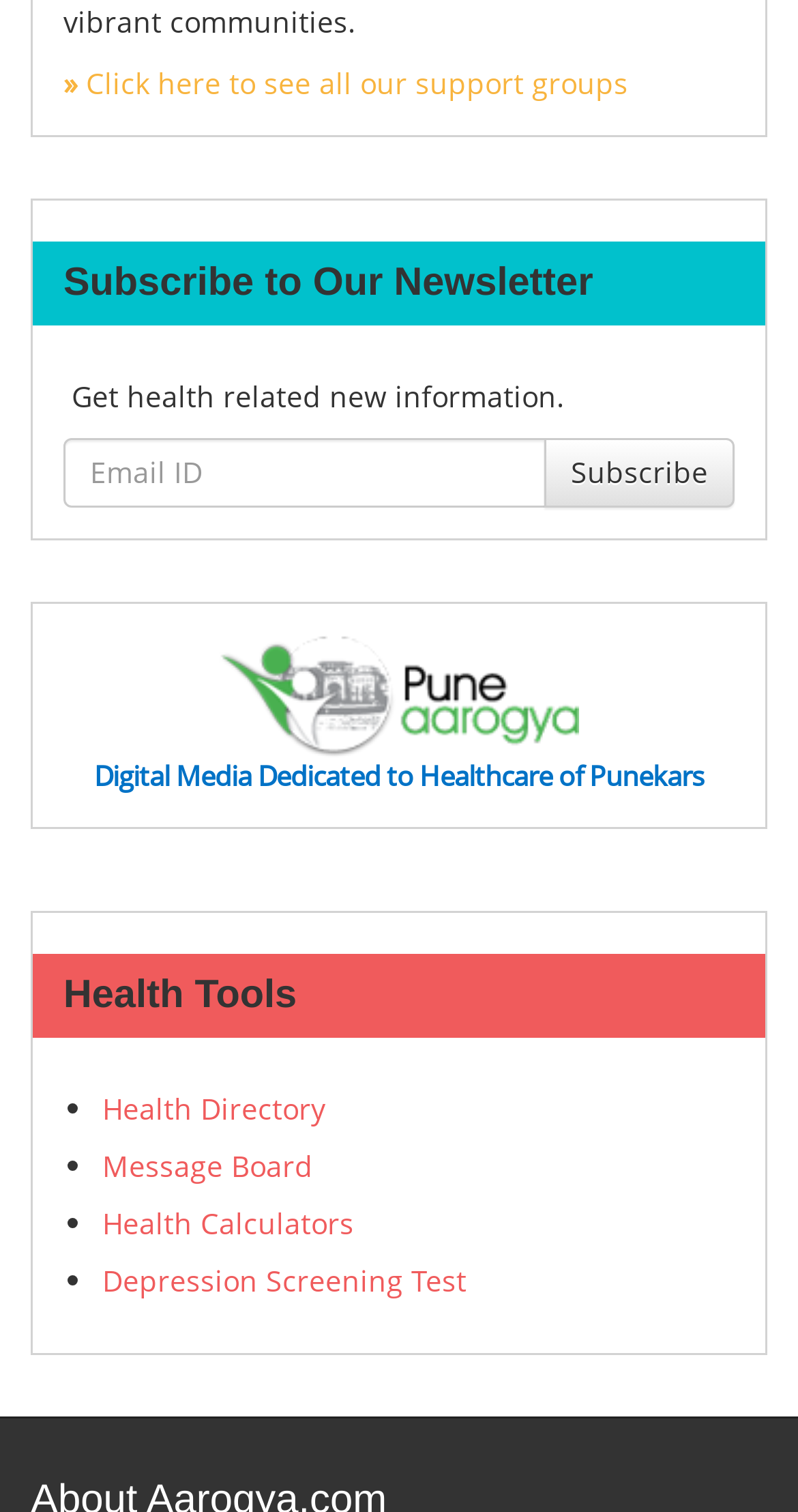Provide the bounding box coordinates of the section that needs to be clicked to accomplish the following instruction: "Enter your name in the 'Name' field."

None